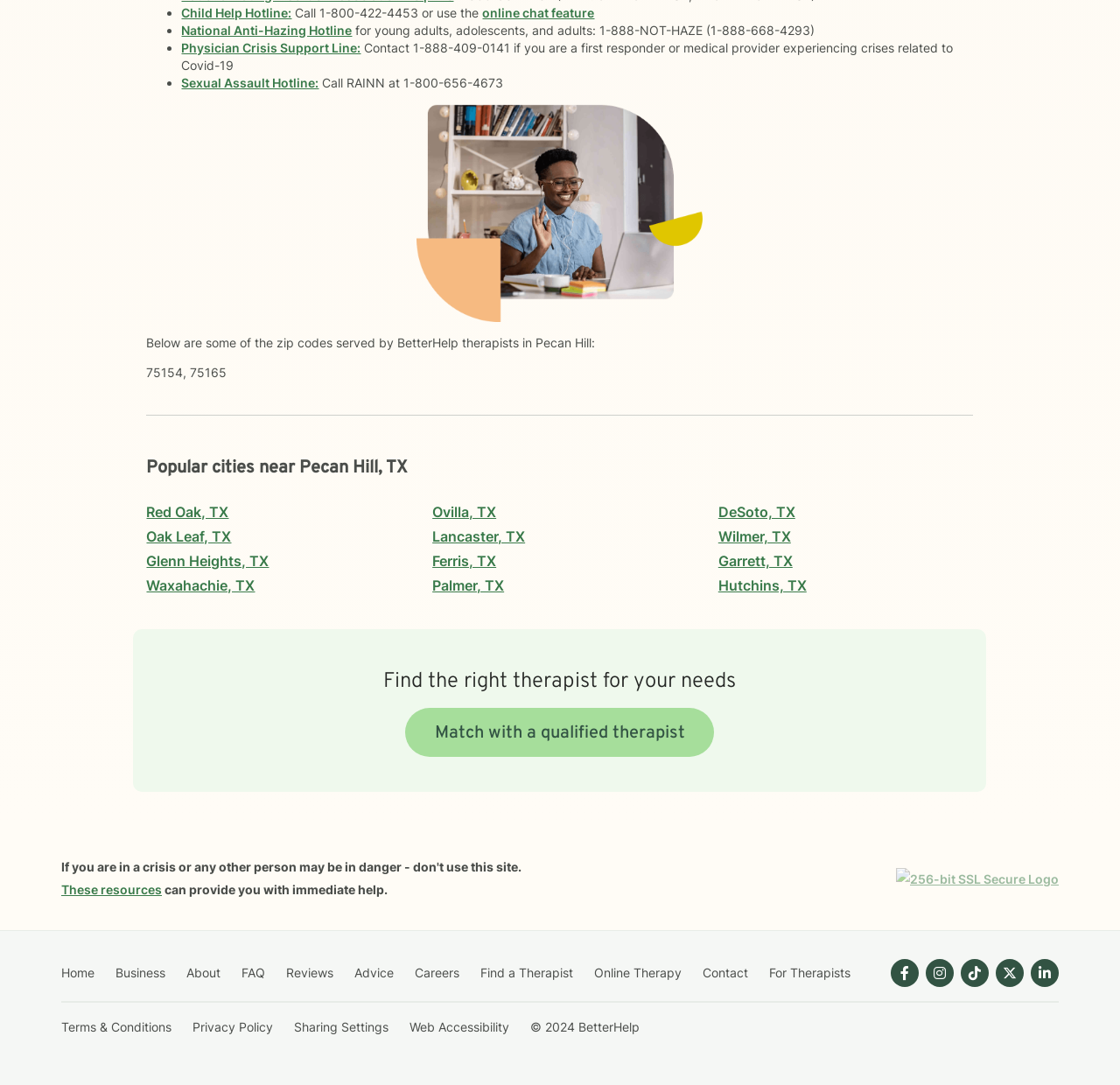How many links are there in the 'Popular cities near Pecan Hill, TX' section?
Answer the question with a single word or phrase derived from the image.

8